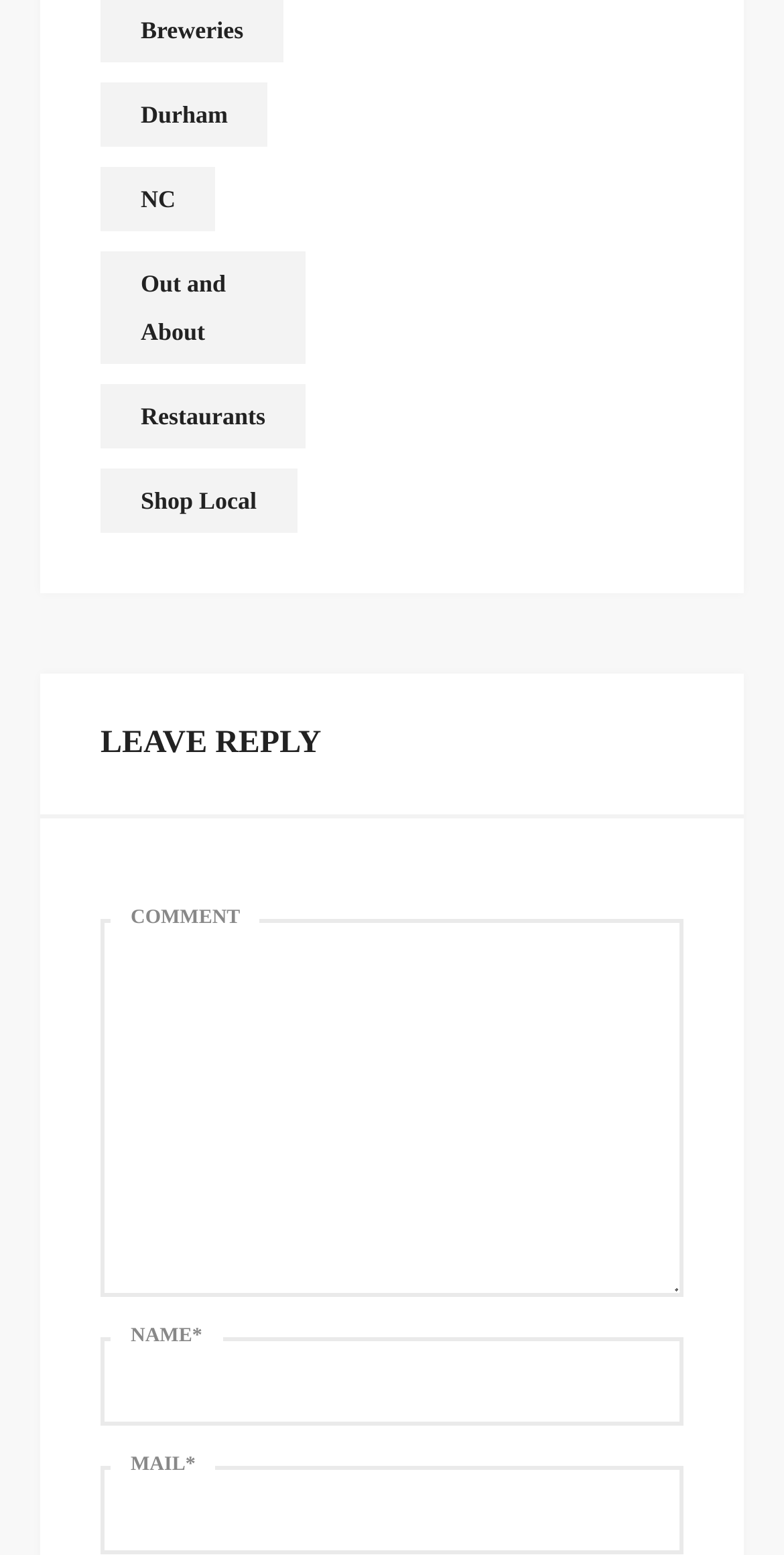Identify the bounding box coordinates of the area that should be clicked in order to complete the given instruction: "Click on Durham". The bounding box coordinates should be four float numbers between 0 and 1, i.e., [left, top, right, bottom].

[0.128, 0.053, 0.342, 0.095]